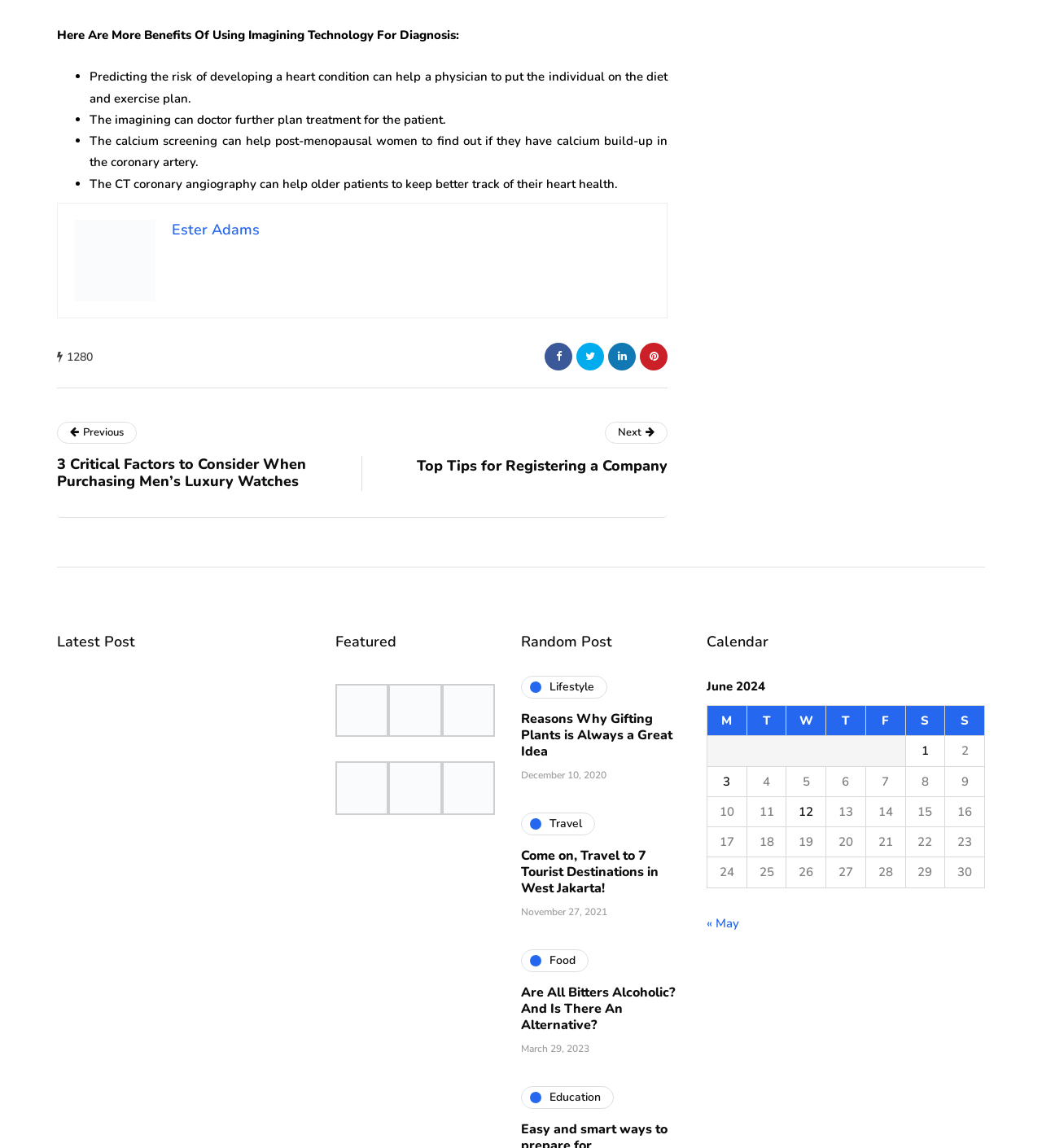Determine the bounding box coordinates (top-left x, top-left y, bottom-right x, bottom-right y) of the UI element described in the following text: title="Share with LinkedIn"

[0.584, 0.298, 0.61, 0.323]